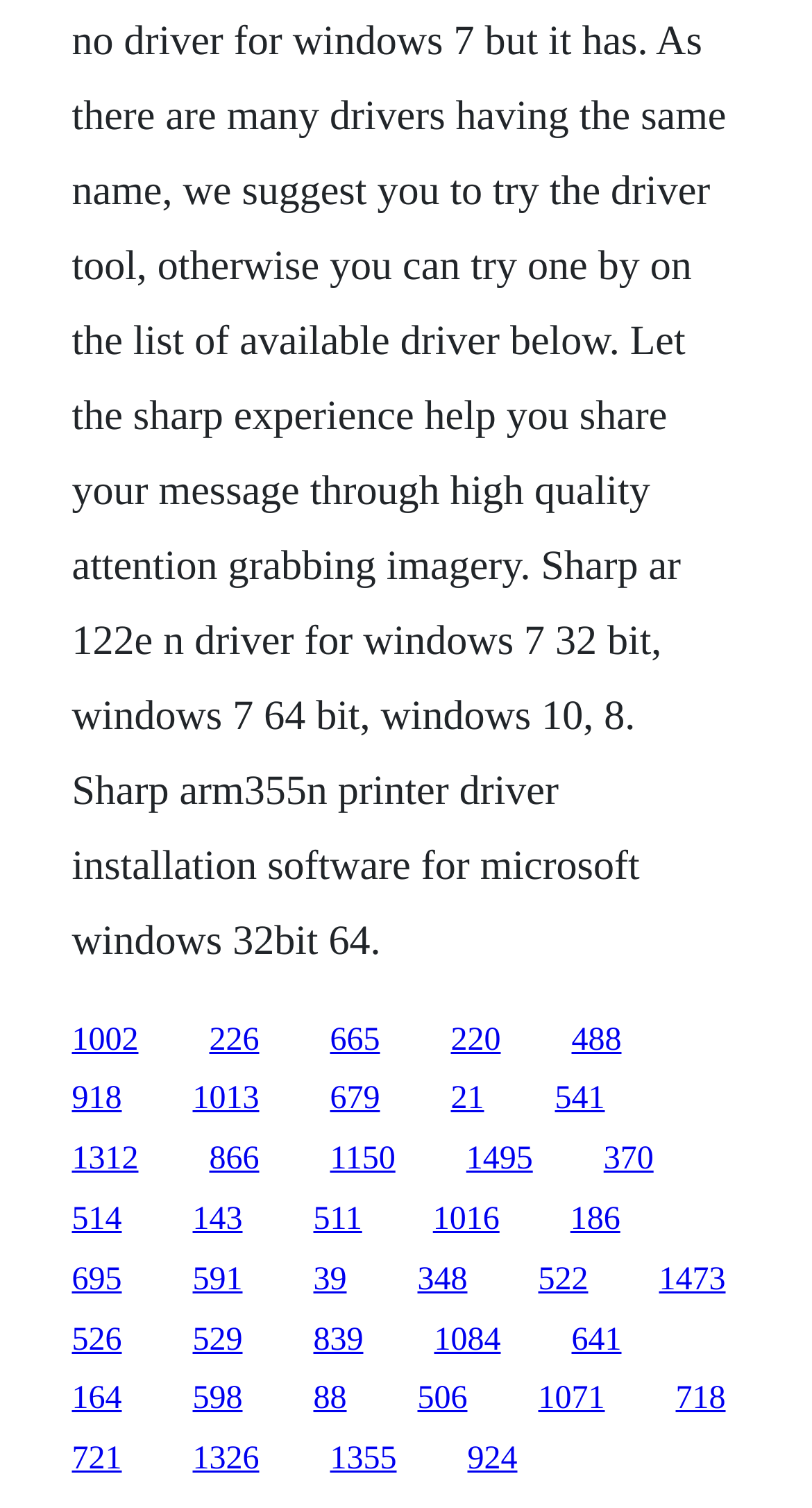How many links are on the webpage? From the image, respond with a single word or brief phrase.

30